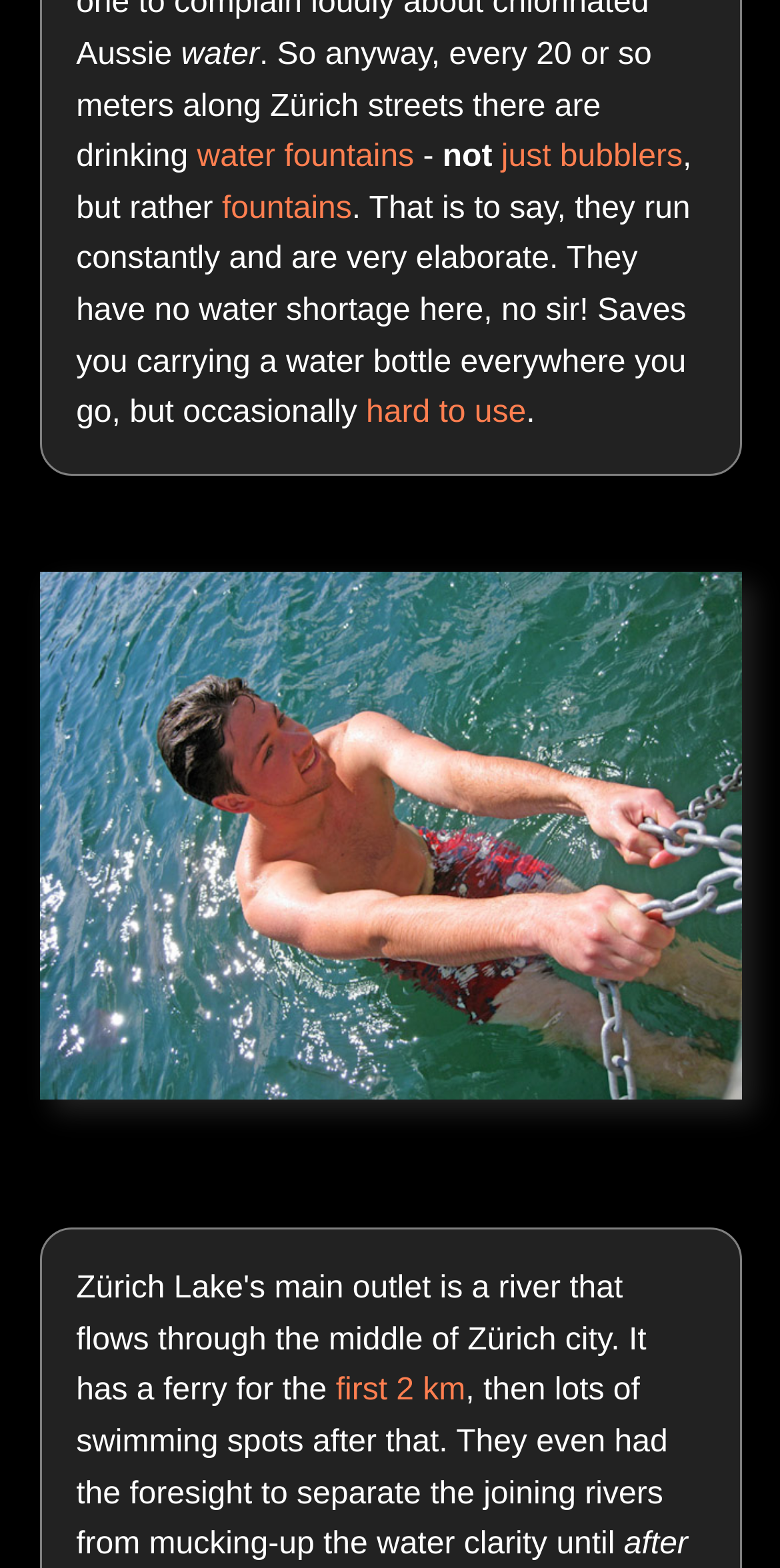Please provide a comprehensive response to the question below by analyzing the image: 
What can be found after the first 2 km?

After the first 2 km, one can find swimming spots, as mentioned in the text, which states that 'then lots of swimming spots after that'.